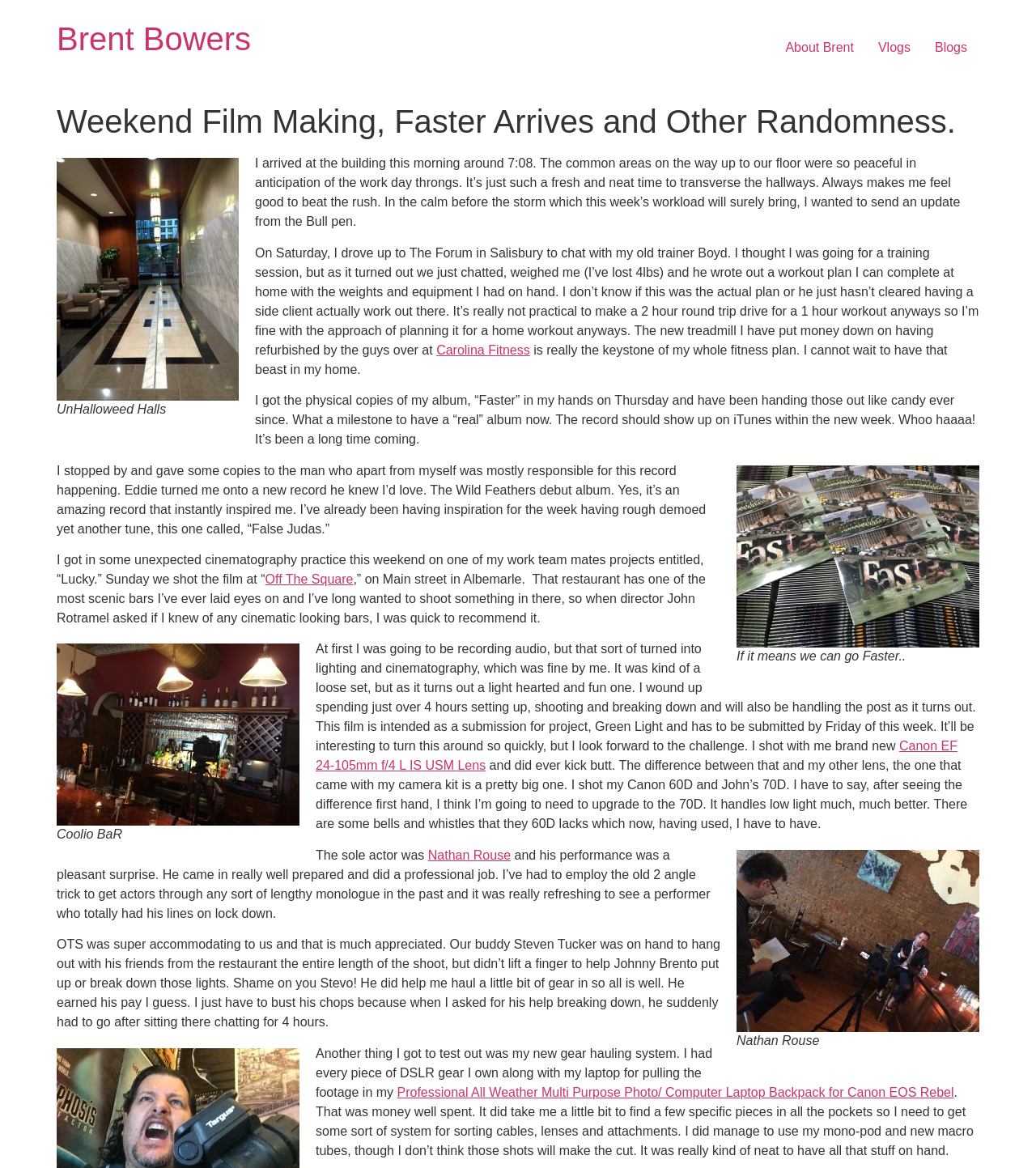Determine the bounding box coordinates of the region that needs to be clicked to achieve the task: "Read the blog post about 'UnHalloweed Halls'".

[0.055, 0.135, 0.23, 0.343]